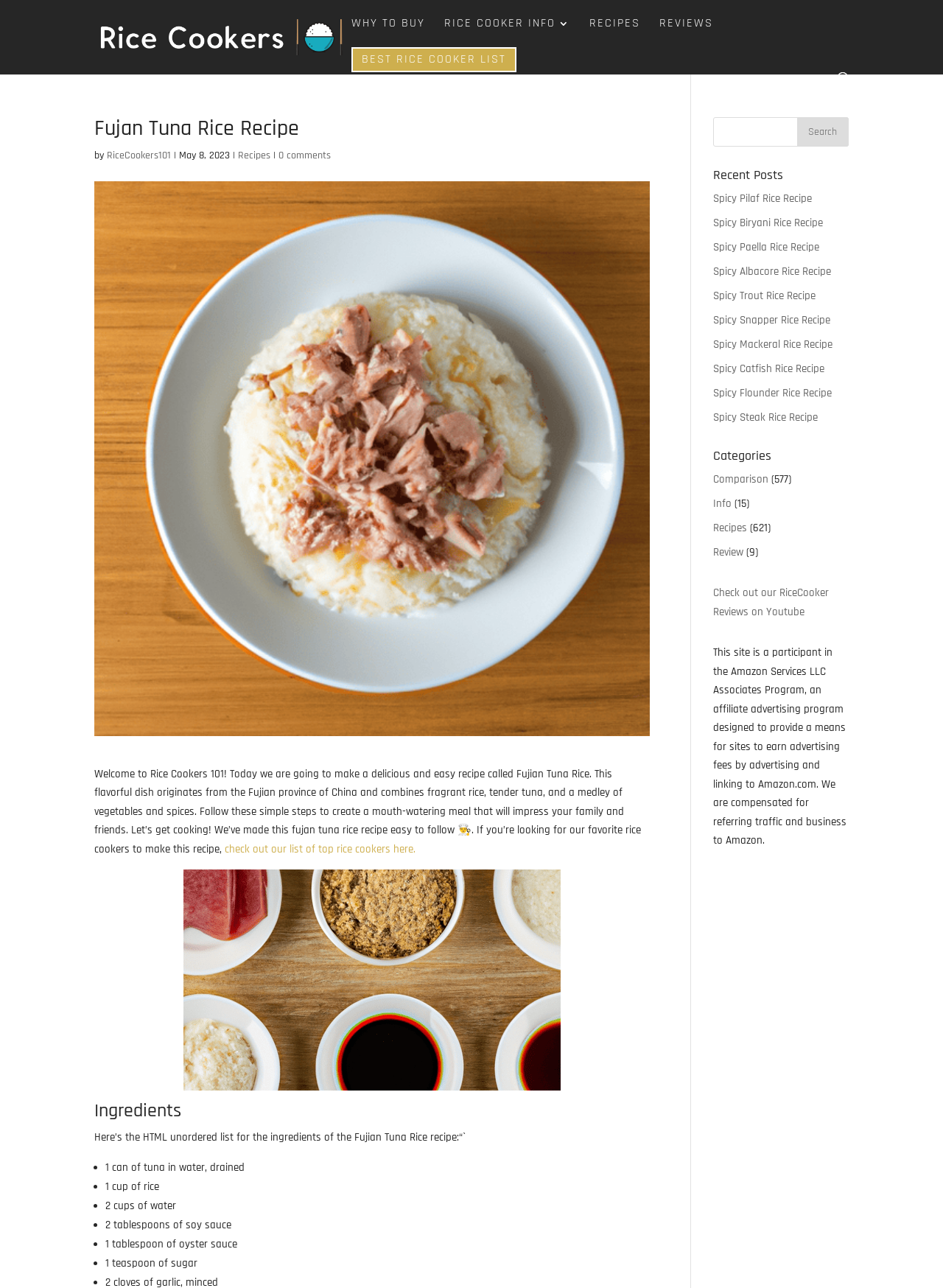What is the name of the recipe?
Examine the webpage screenshot and provide an in-depth answer to the question.

The name of the recipe can be found in the heading 'Fujan Tuna Rice Recipe' which is located at the top of the webpage, and also in the image description 'Fujan Tuna Rice Recipe'.